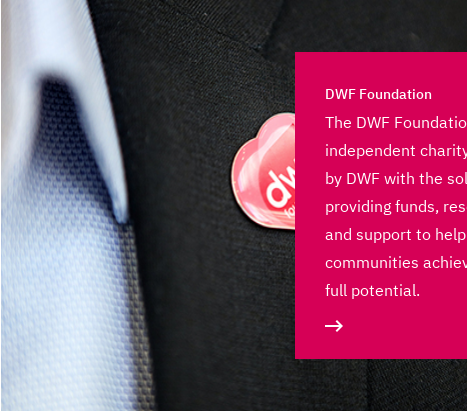Answer the following in one word or a short phrase: 
What is the mission of the DWF Foundation?

To help communities achieve their full potential